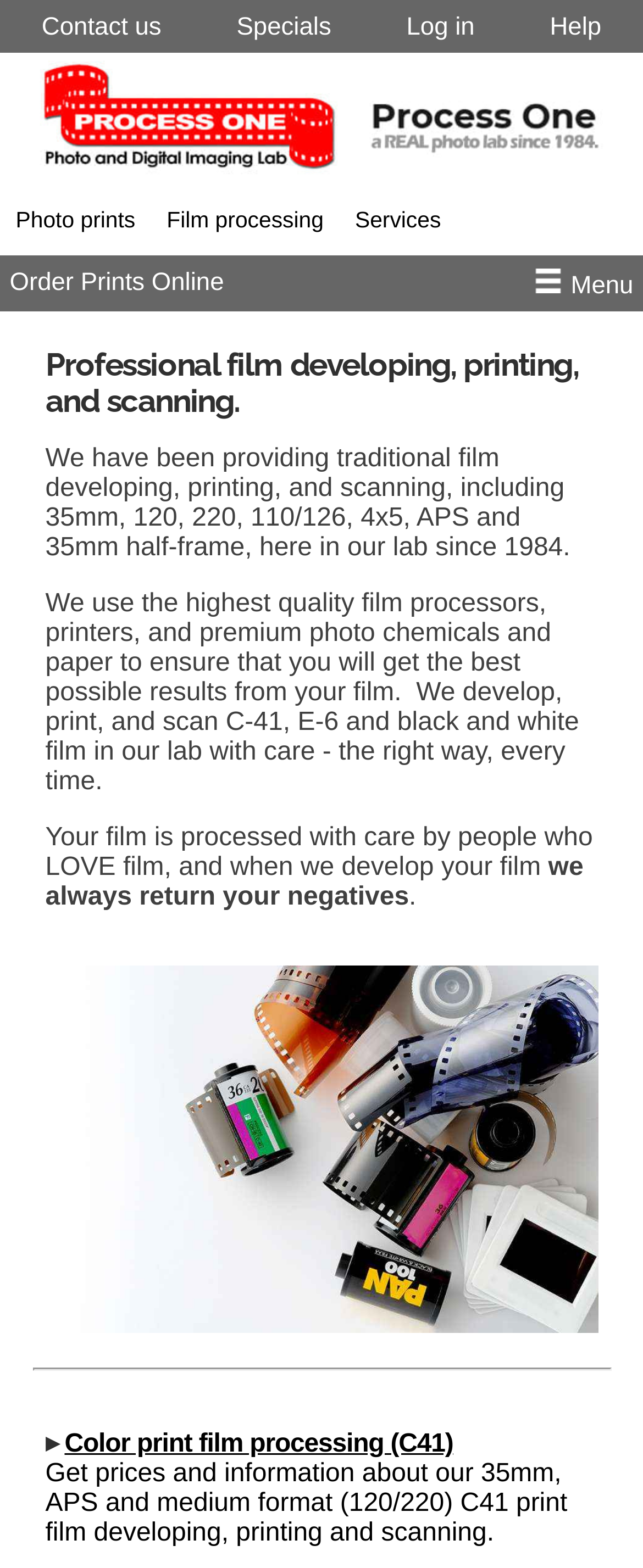Calculate the bounding box coordinates for the UI element based on the following description: "Log in". Ensure the coordinates are four float numbers between 0 and 1, i.e., [left, top, right, bottom].

[0.574, 0.0, 0.797, 0.034]